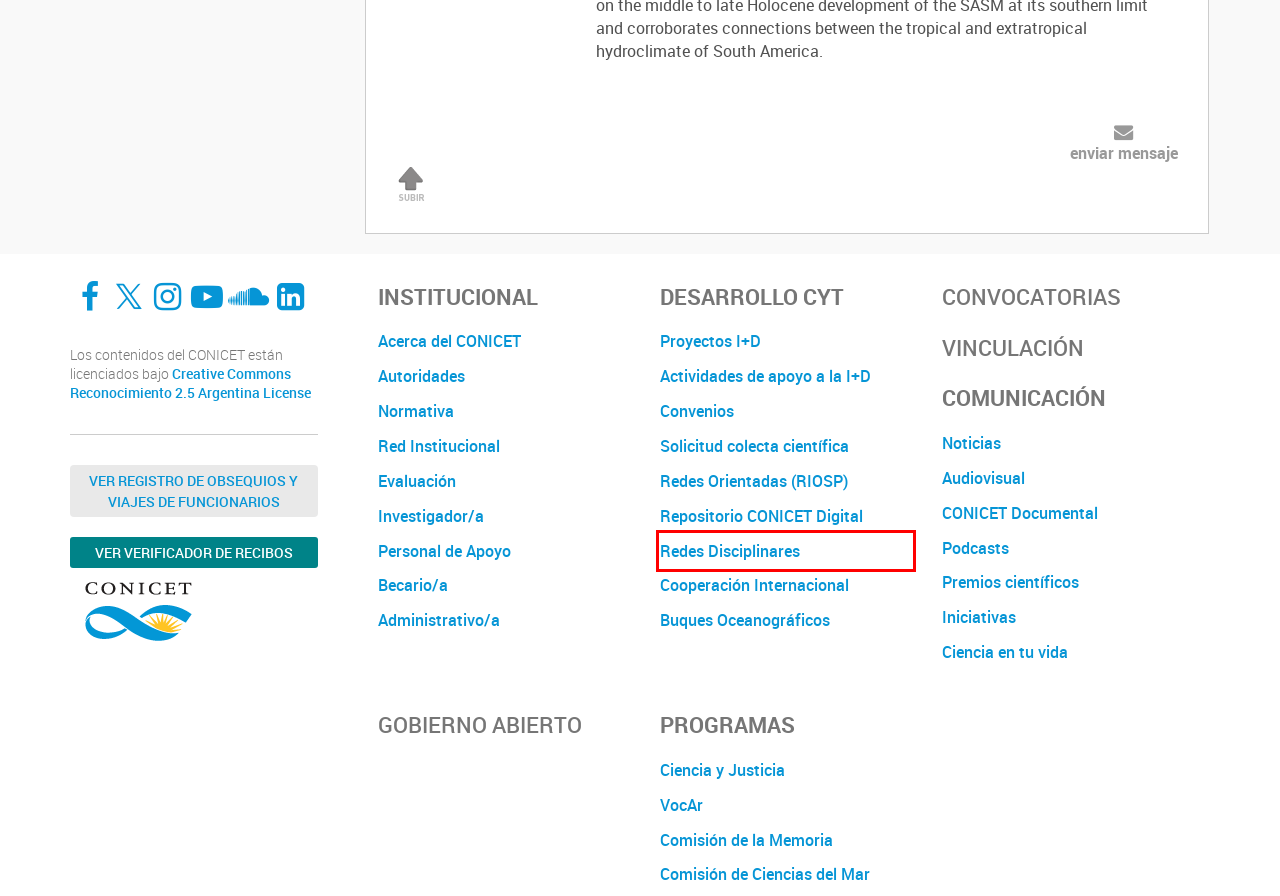Look at the screenshot of the webpage and find the element within the red bounding box. Choose the webpage description that best fits the new webpage that will appear after clicking the element. Here are the candidates:
A. CONICET – Convocatorias
B. CONICET – Red Institucional
C. Ciencia en tu vida | CONICET
D. Actividades de apoyo a la I+D | CONICET – Proyectos de Investigación
E. Redes Disciplinares | CONICET – Proyectos de Investigación
F. Programa Nacional de Ciencia y Justicia | CONICET
G. RIOSP | CONICET – Proyectos de Investigación
H. CONICET – Evaluación

E